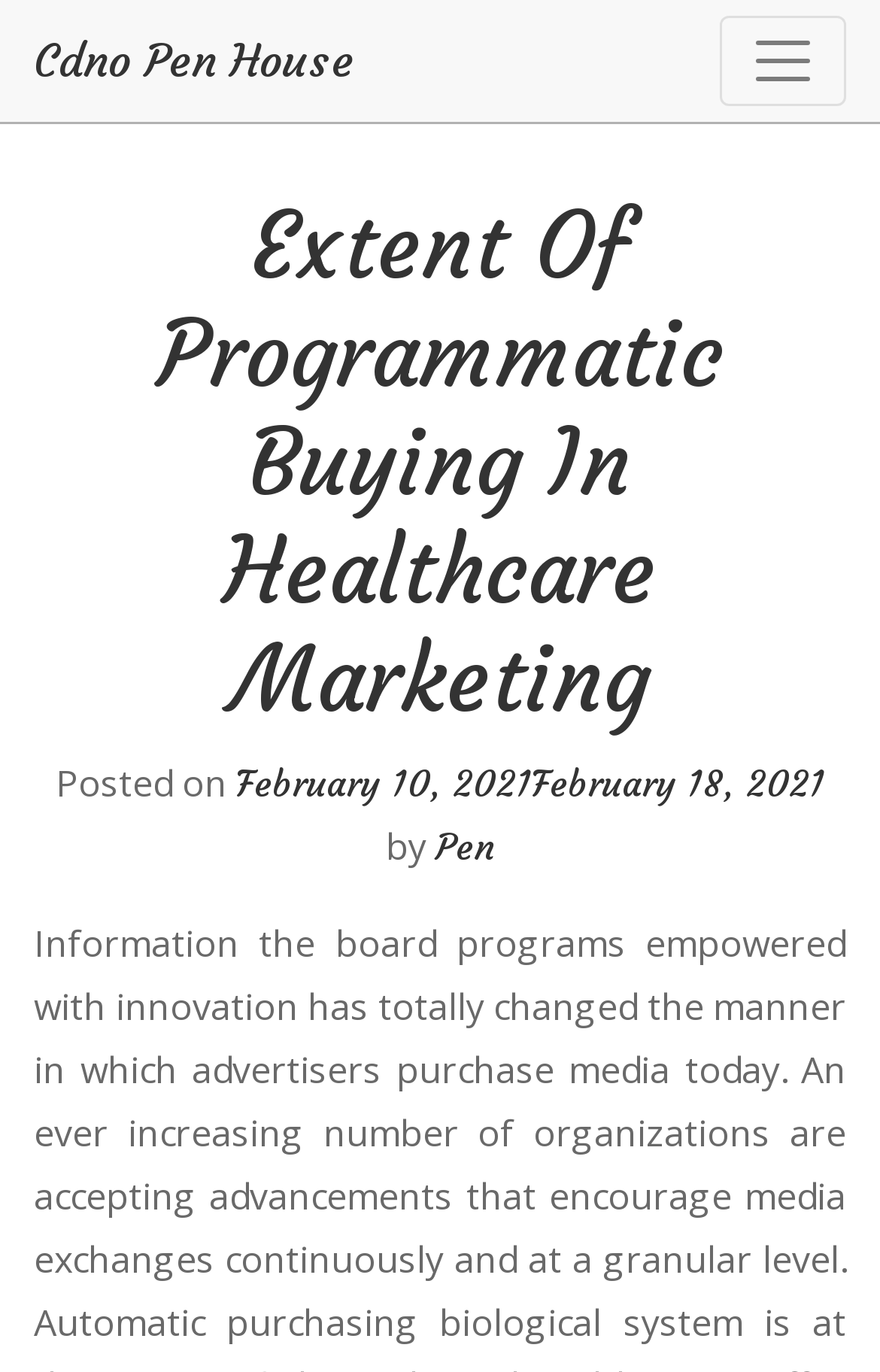Please provide a detailed answer to the question below based on the screenshot: 
What is the bounding box coordinate of the header?

I found the bounding box coordinate of the header by looking at the HeaderAsNonLandmark element and its bounding box coordinates.